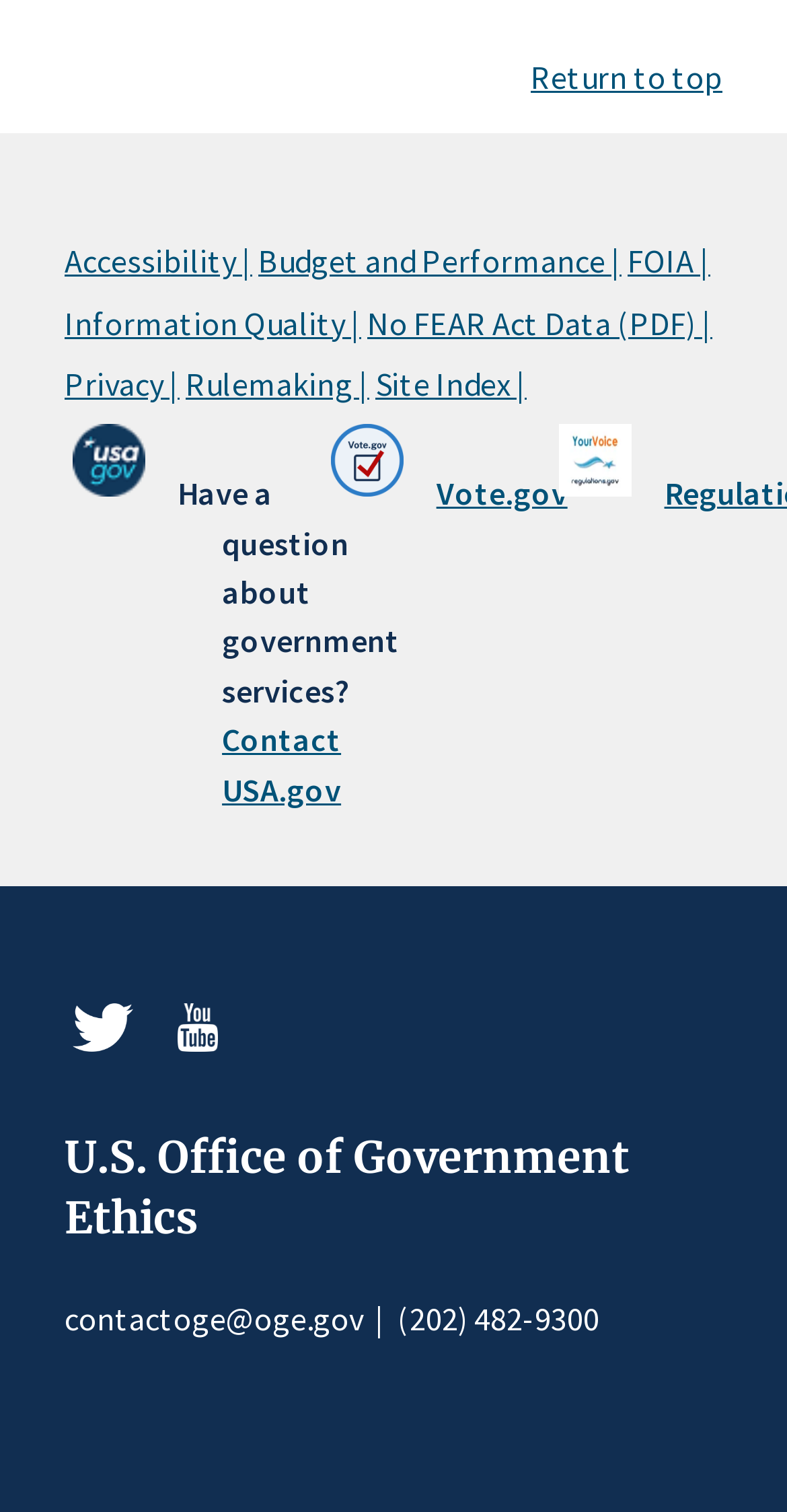What is the phone number of the U.S. Office of Government Ethics?
Examine the screenshot and reply with a single word or phrase.

(202) 482-9300